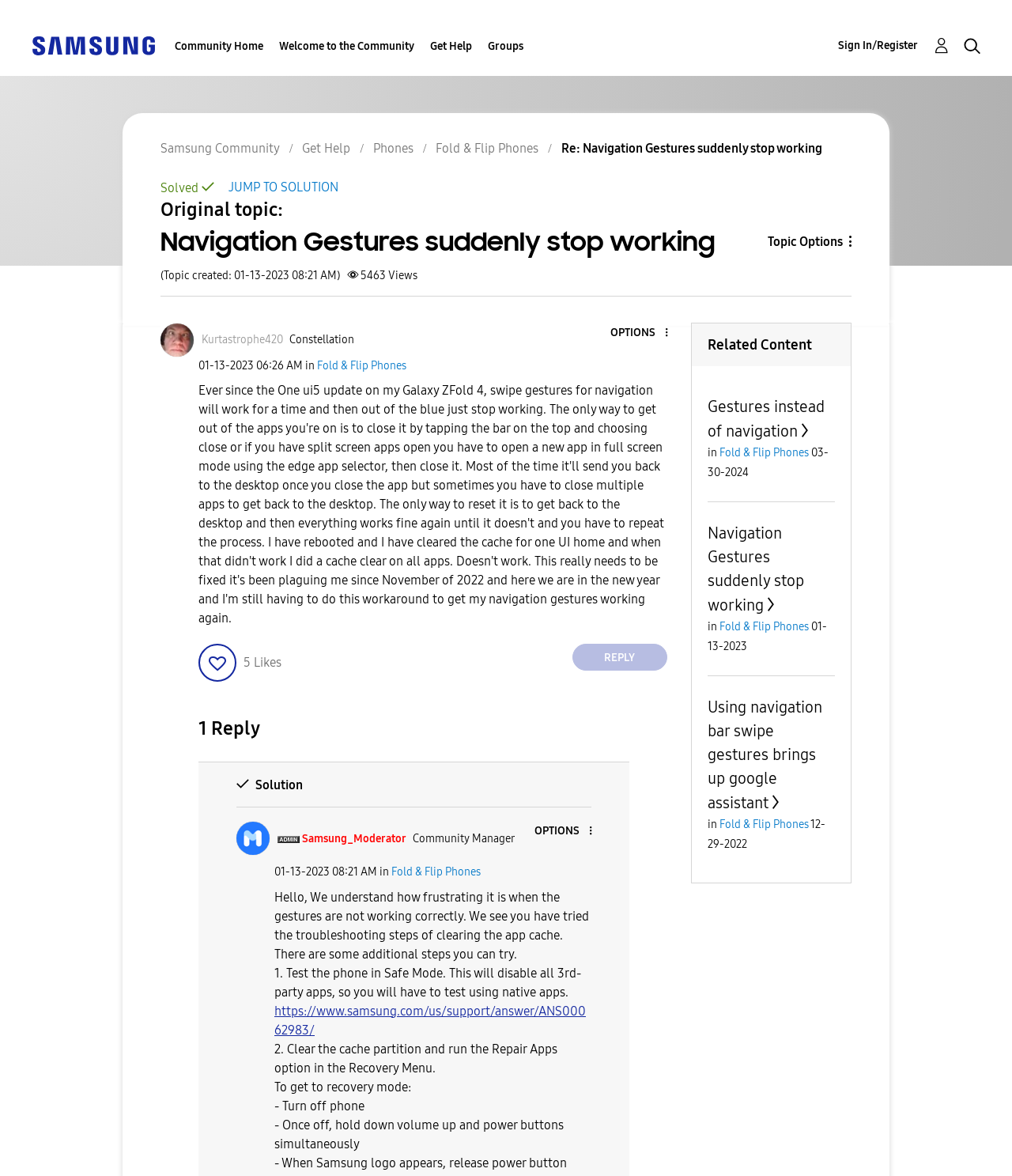Explain the features and main sections of the webpage comprehensively.

This webpage appears to be a community forum discussion thread on the Samsung Community website. At the top, there is a navigation bar with links to "Community Home", "Welcome to the Community", "Get Help", and "Groups". A search bar is located on the right side of the navigation bar.

Below the navigation bar, there is a breadcrumb trail showing the hierarchy of the current page, with links to "Samsung Community", "Get Help", "Phones", "Fold & Flip Phones", and the current topic "Re: Navigation Gestures suddenly stop working".

The main content of the page is a discussion thread with a topic title "Navigation Gestures suddenly stop working" and a description of the issue. The original post is from a user named "Kurtastrophe420" and has 5463 views. There is a "Topic Options" button and a "Reply" button below the original post.

The first response to the original post is from a Samsung Moderator, who provides a solution to the problem. The response includes a series of steps to troubleshoot the issue, including testing the phone in Safe Mode and clearing the cache partition.

On the right side of the page, there is a section titled "Related Content" with links to other discussion threads related to navigation gestures and foldable phones.

Throughout the page, there are various buttons and links, including "Sign In/Register", "Search", "JUMP TO SOLUTION", and "Show Navigation Gestures suddenly stop working post option menu". There are also images of the Samsung logo and a search icon.